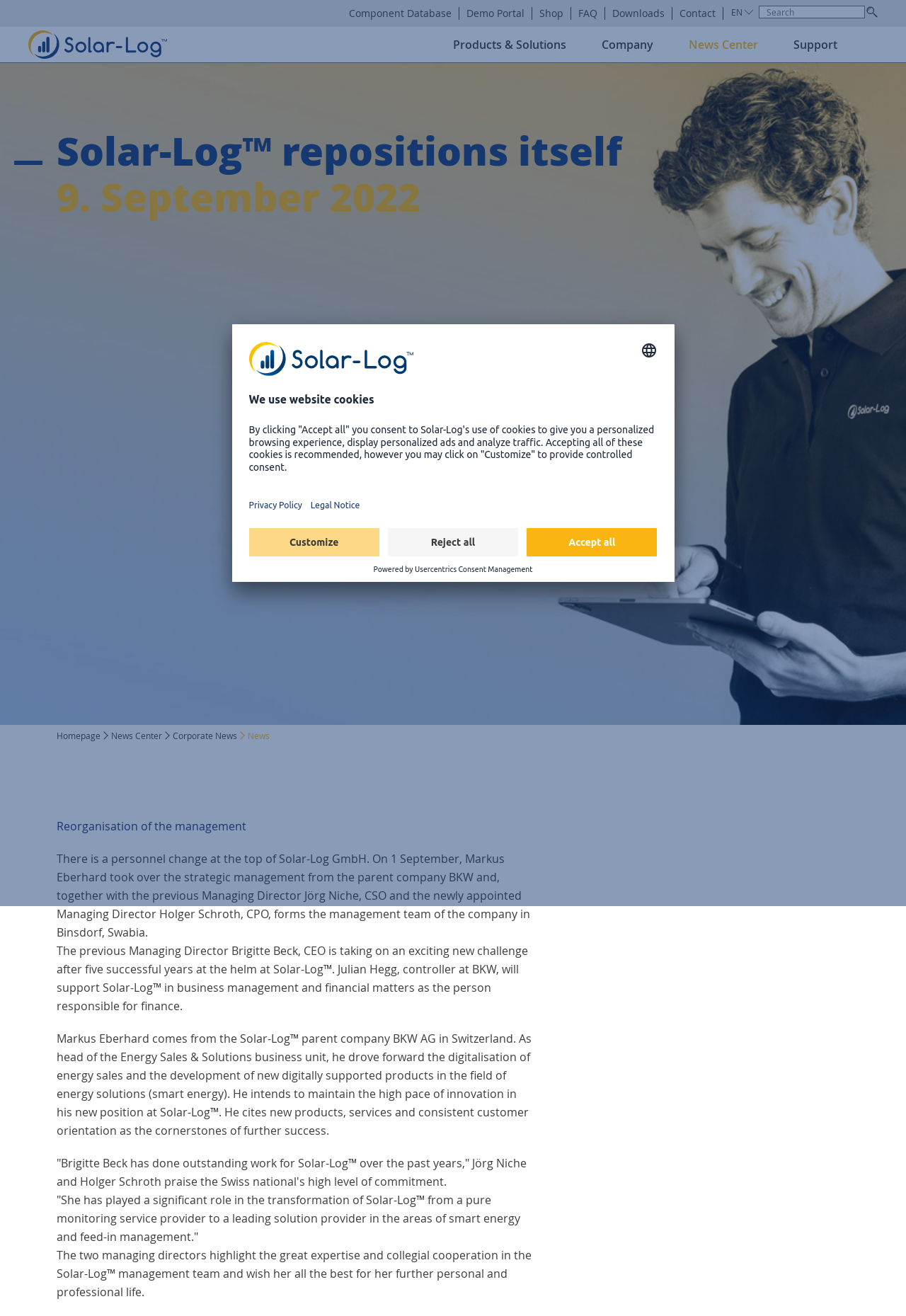Provide a brief response to the question below using one word or phrase:
What is the role of Markus Eberhard in the company?

Managing Director